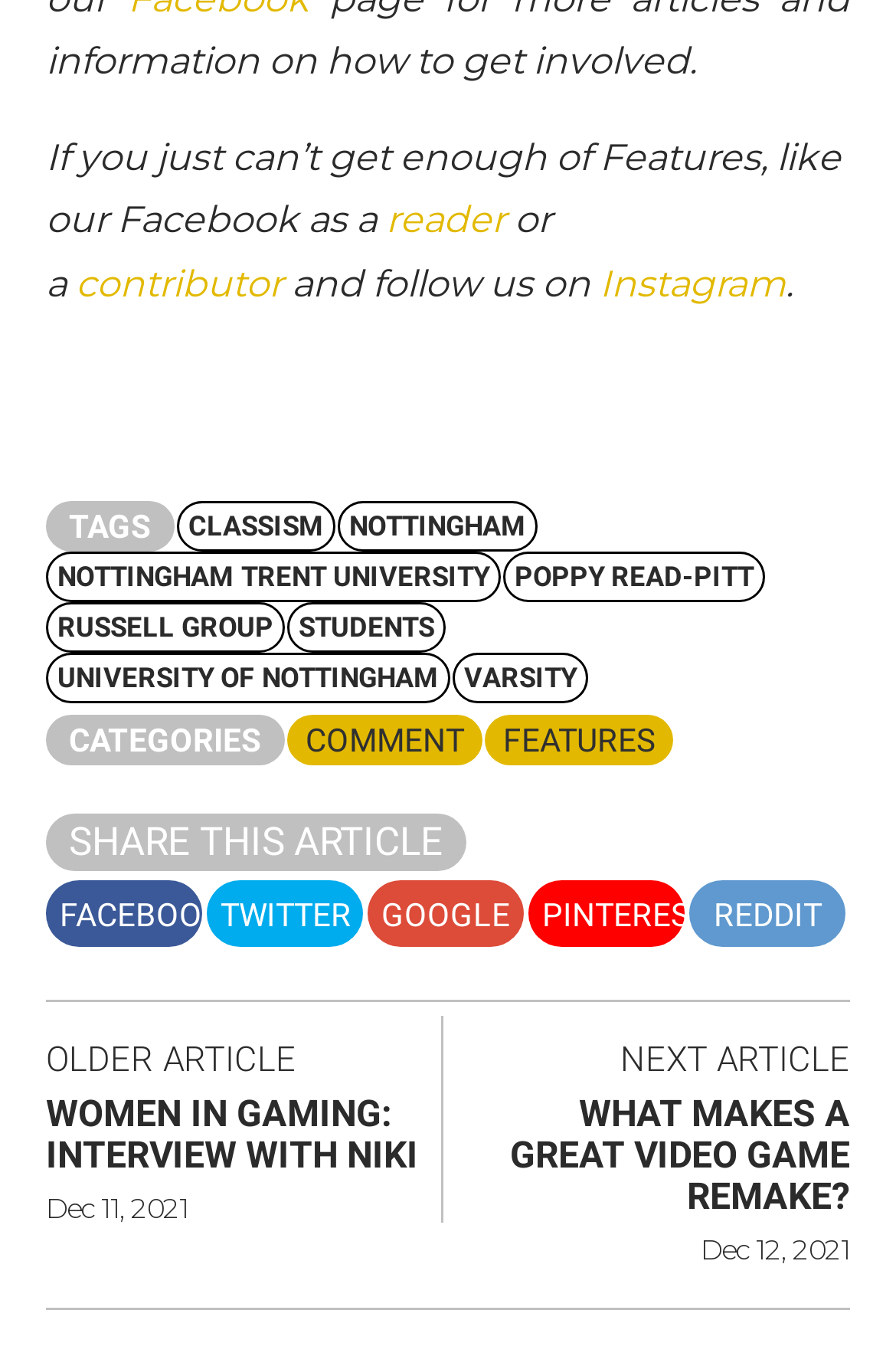Please find the bounding box coordinates in the format (top-left x, top-left y, bottom-right x, bottom-right y) for the given element description. Ensure the coordinates are floating point numbers between 0 and 1. Description: Nottingham Trent University

[0.051, 0.403, 0.559, 0.44]